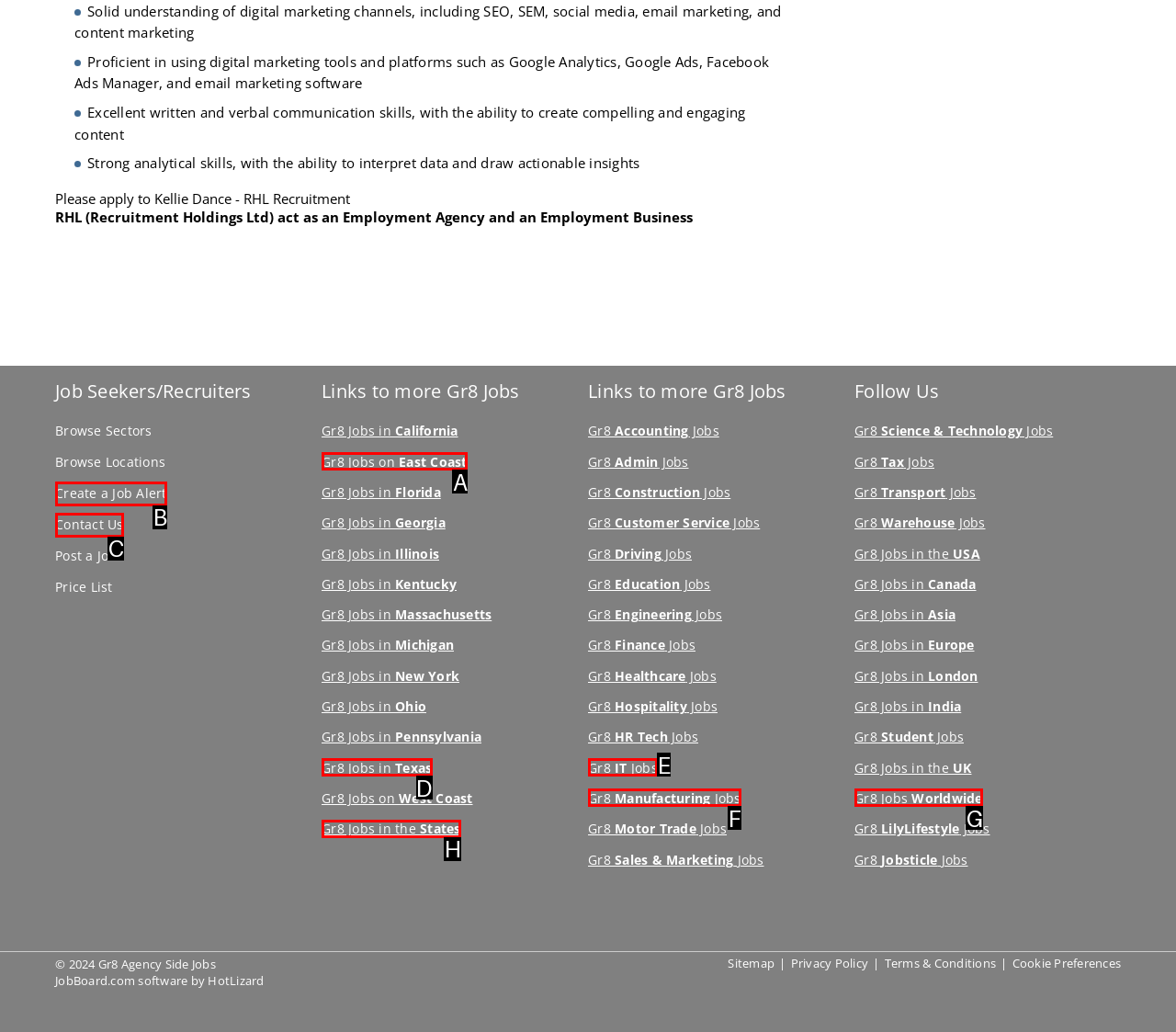Choose the letter of the option you need to click to Go to 'Home' page. Answer with the letter only.

None